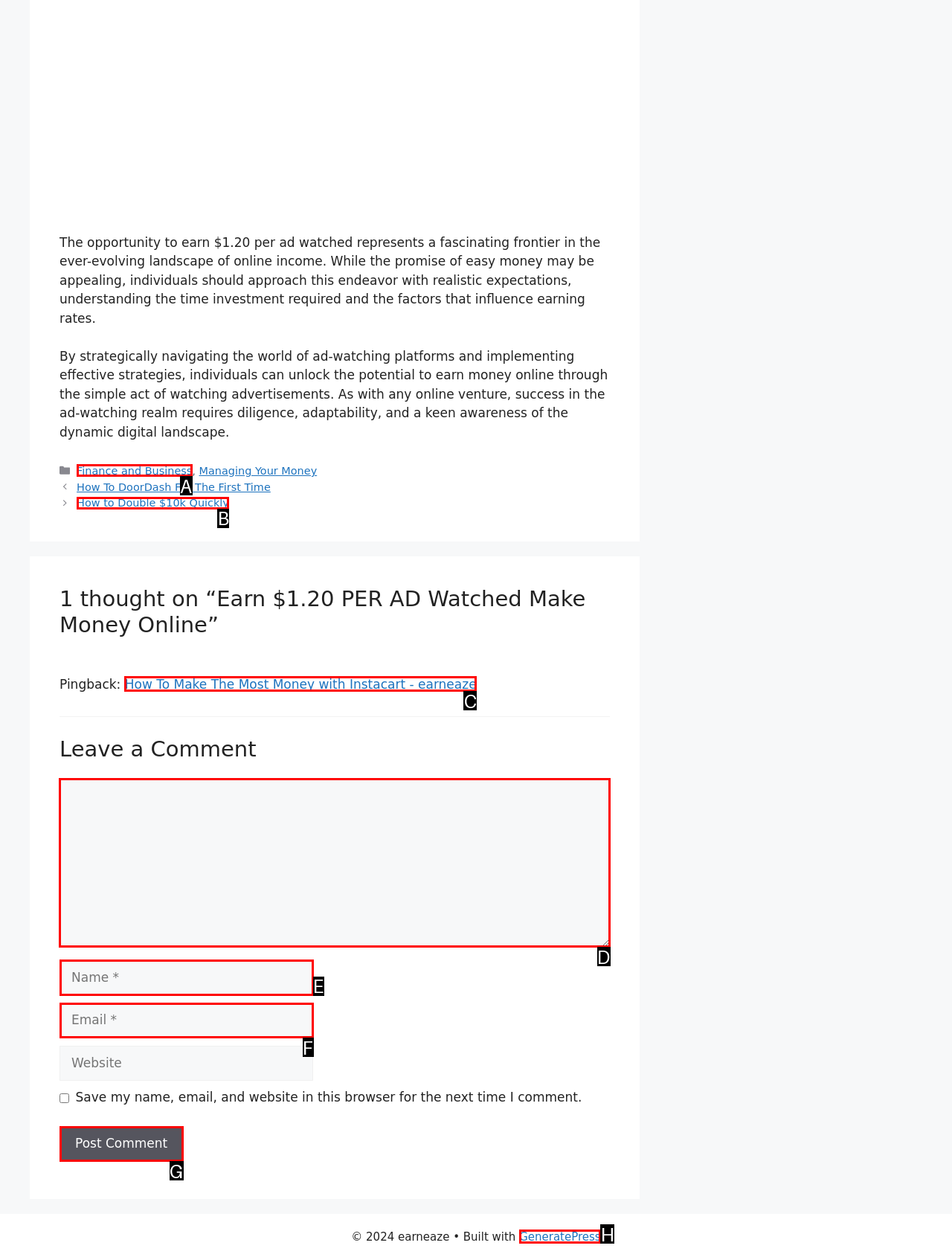Select the appropriate HTML element that needs to be clicked to finish the task: Enter a comment
Reply with the letter of the chosen option.

D